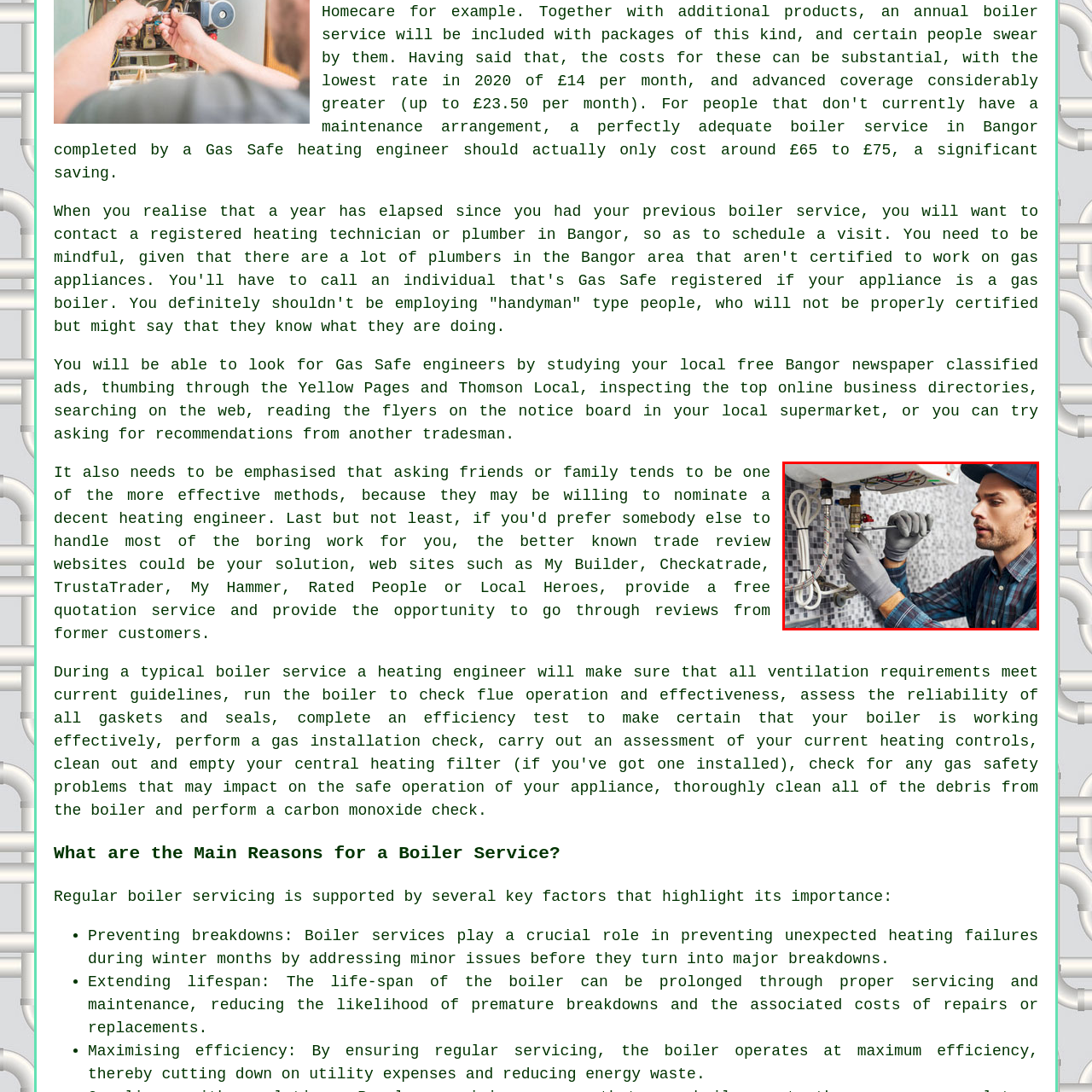What is the purpose of regular boiler servicing?
View the portion of the image encircled by the red bounding box and give a one-word or short phrase answer.

Prevent breakdowns